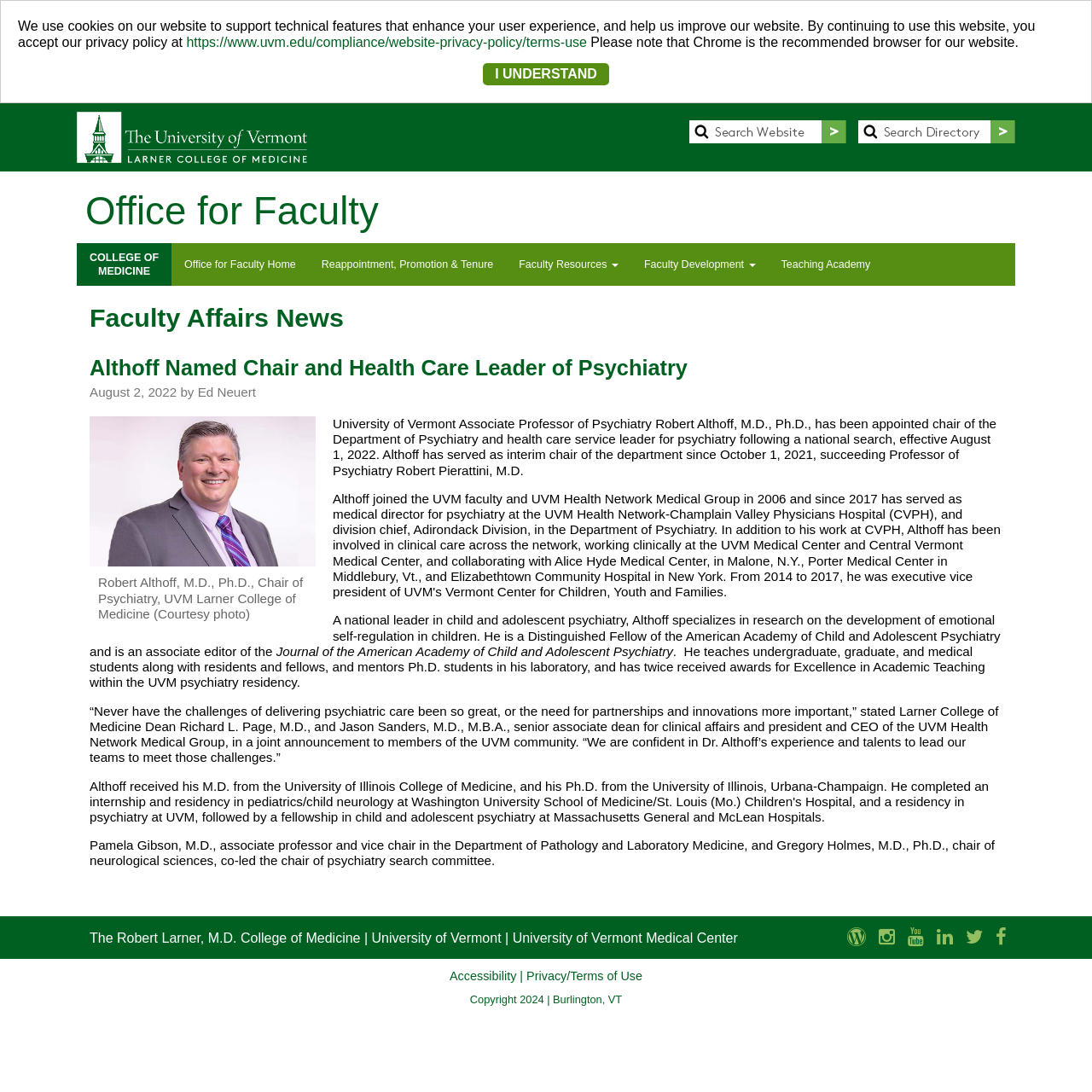What is the name of the medical group mentioned on the webpage?
Use the image to give a comprehensive and detailed response to the question.

The webpage mentions that Jason Sanders, M.D., M.B.A., is the president and CEO of the UVM Health Network Medical Group, which is the medical group mentioned on the webpage.